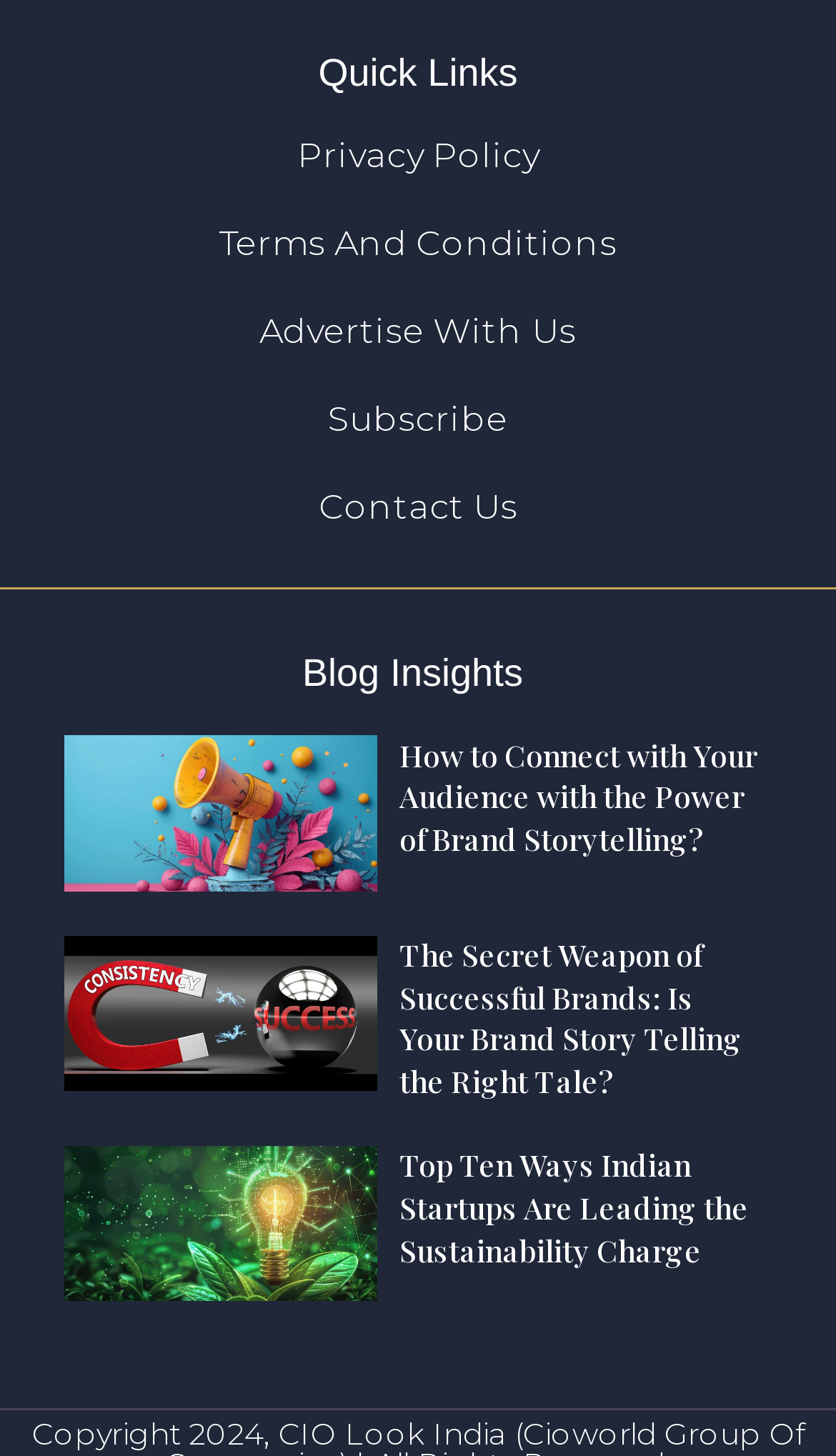Please identify the bounding box coordinates of the clickable region that I should interact with to perform the following instruction: "Make an appointment". The coordinates should be expressed as four float numbers between 0 and 1, i.e., [left, top, right, bottom].

None